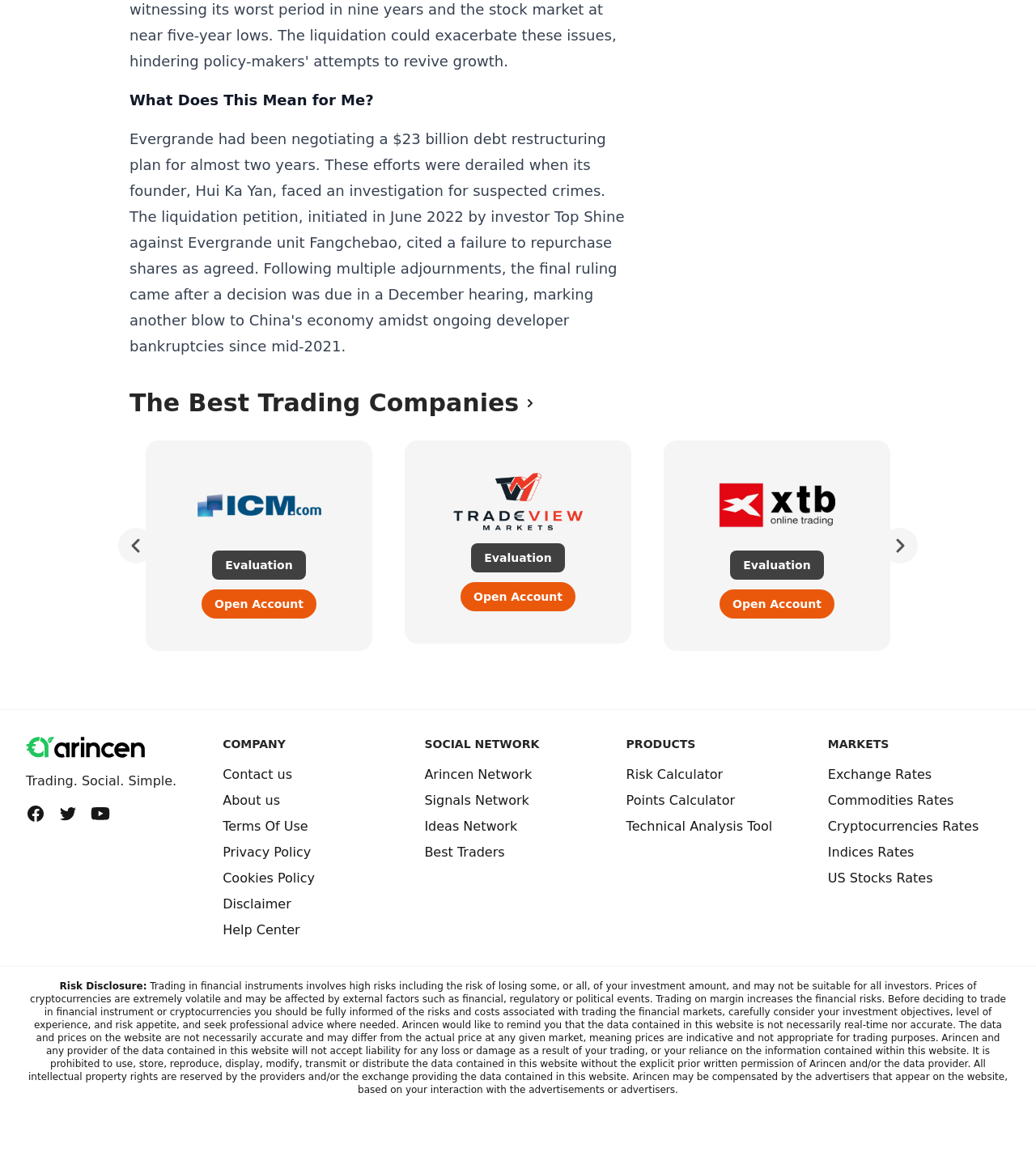Point out the bounding box coordinates of the section to click in order to follow this instruction: "Click on the 'The Best Trading Companies' link".

[0.125, 0.335, 0.52, 0.36]